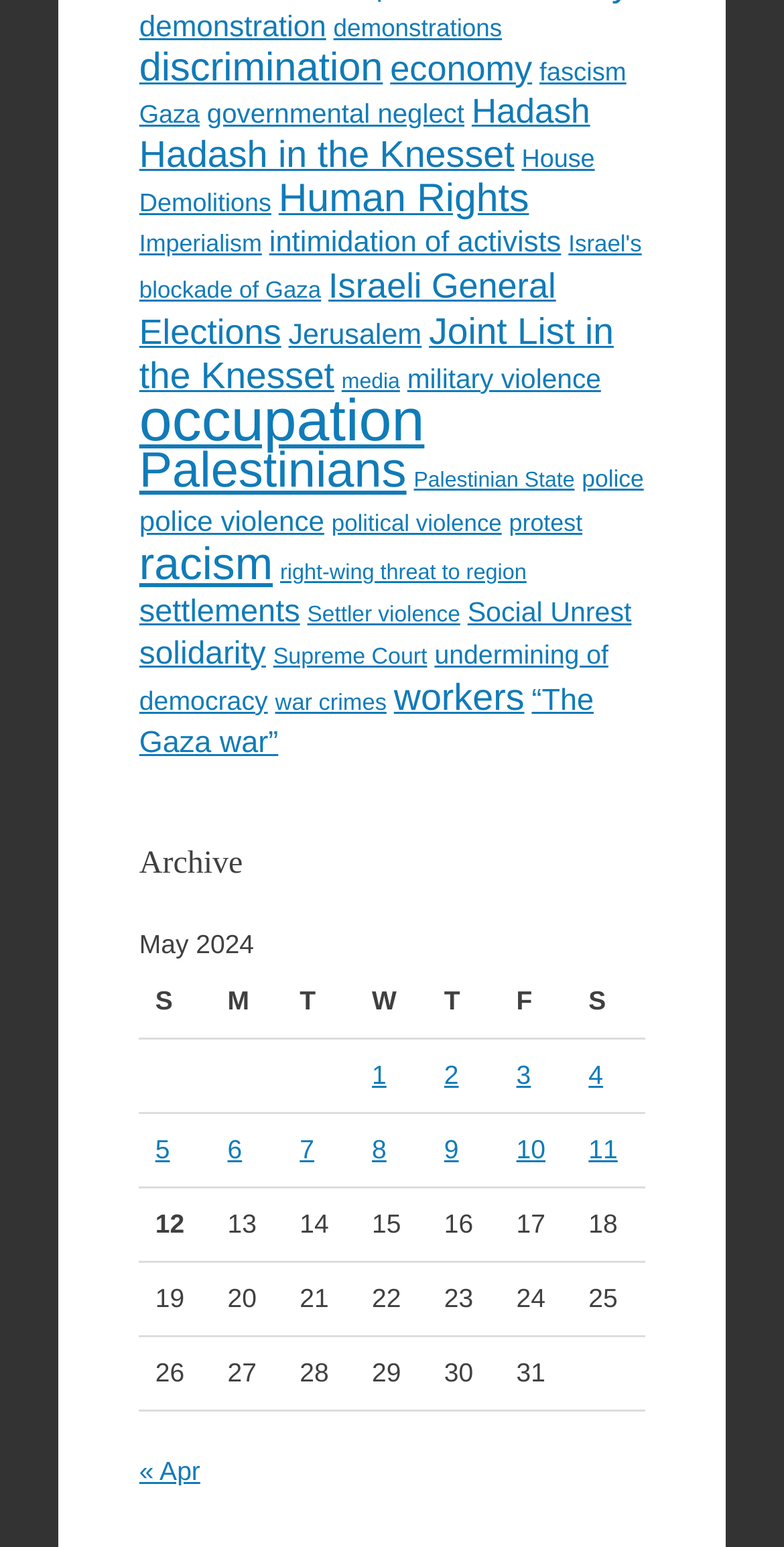Please indicate the bounding box coordinates of the element's region to be clicked to achieve the instruction: "view posts published on May 1, 2024". Provide the coordinates as four float numbers between 0 and 1, i.e., [left, top, right, bottom].

[0.474, 0.685, 0.493, 0.704]